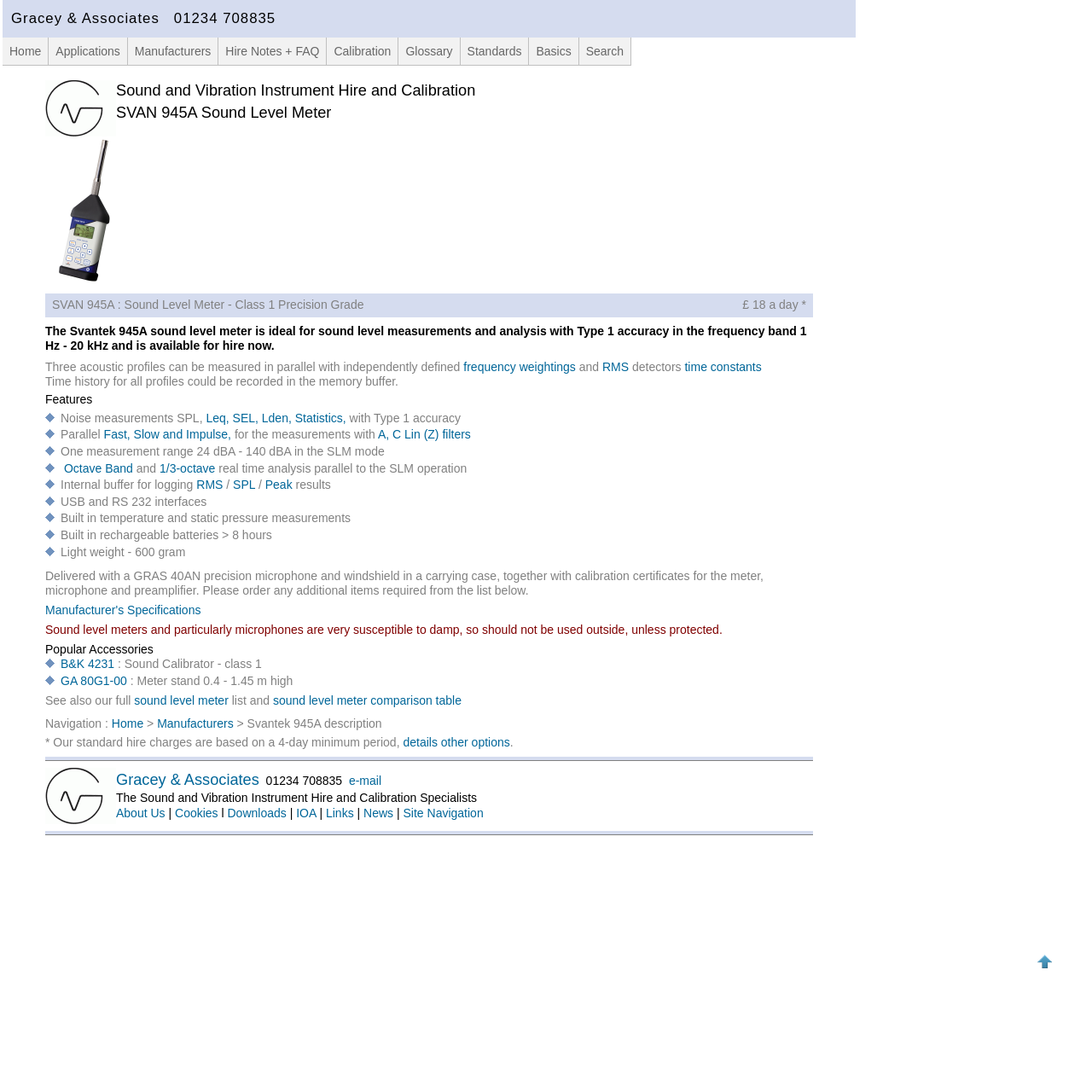Please specify the bounding box coordinates in the format (top-left x, top-left y, bottom-right x, bottom-right y), with all values as floating point numbers between 0 and 1. Identify the bounding box of the UI element described by: GA 80G1-00

[0.055, 0.617, 0.116, 0.63]